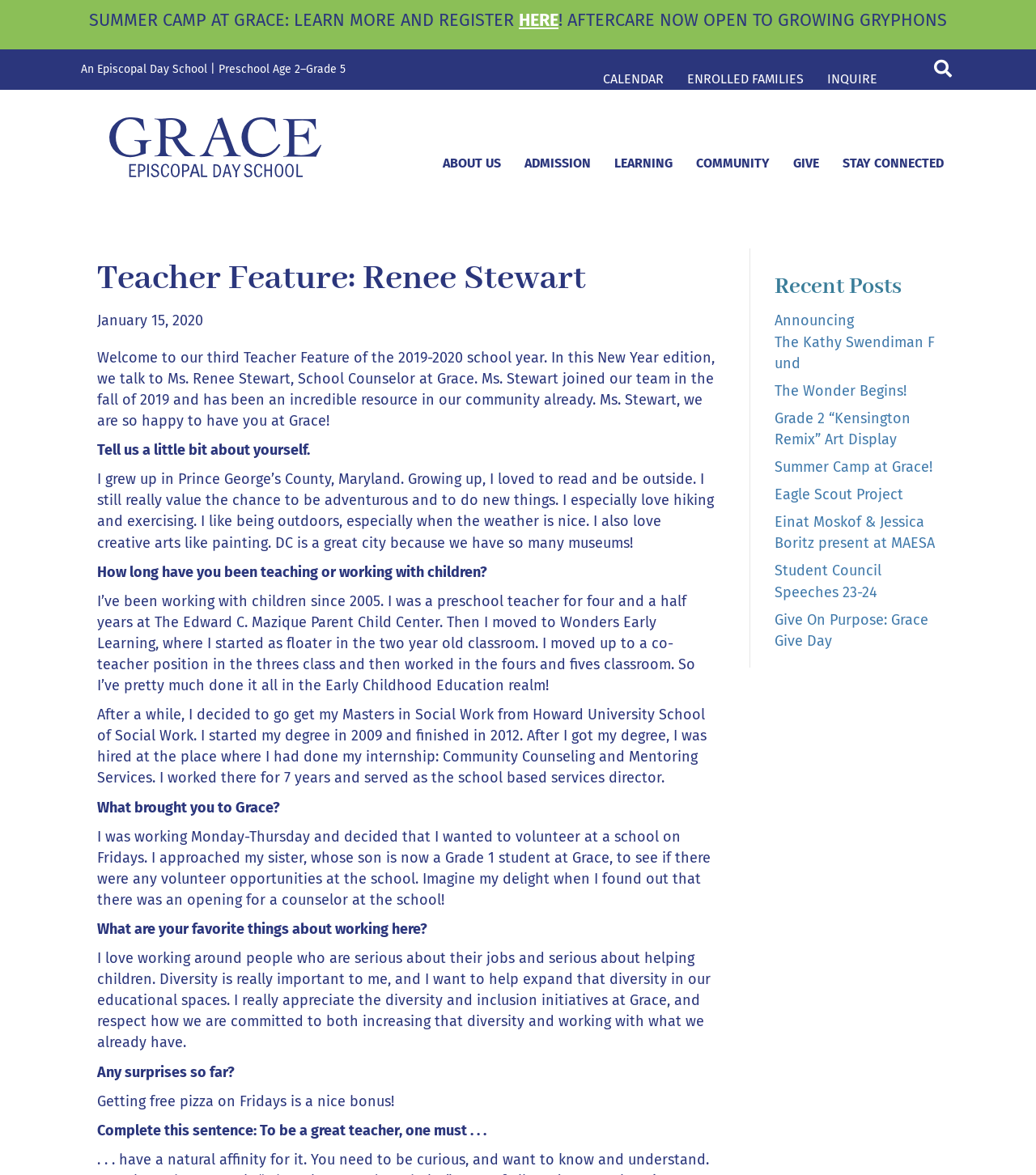Locate the bounding box coordinates of the area where you should click to accomplish the instruction: "Read about Beauty Booster treatment".

None